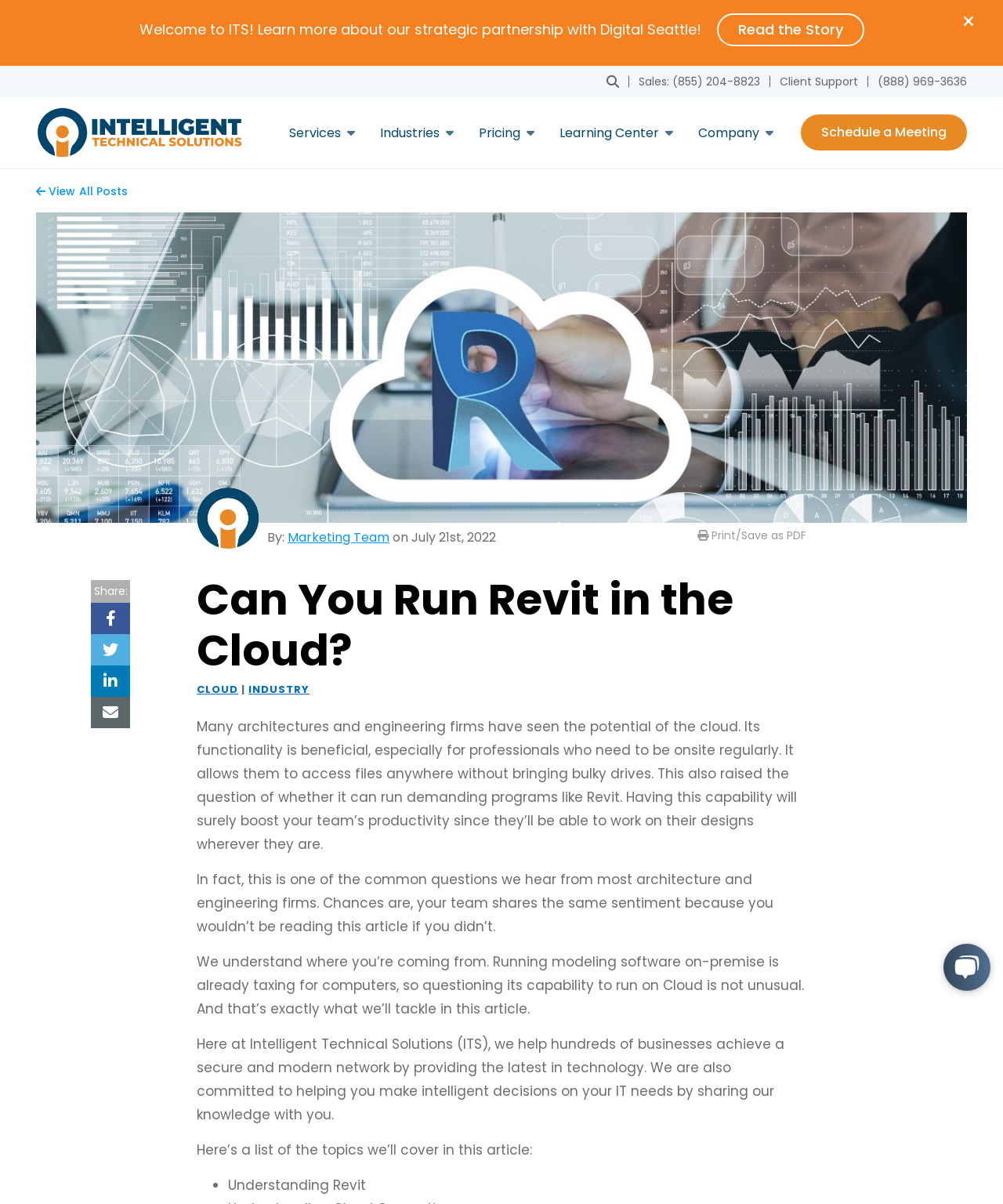Determine the primary headline of the webpage.

Can You Run Revit in the Cloud?